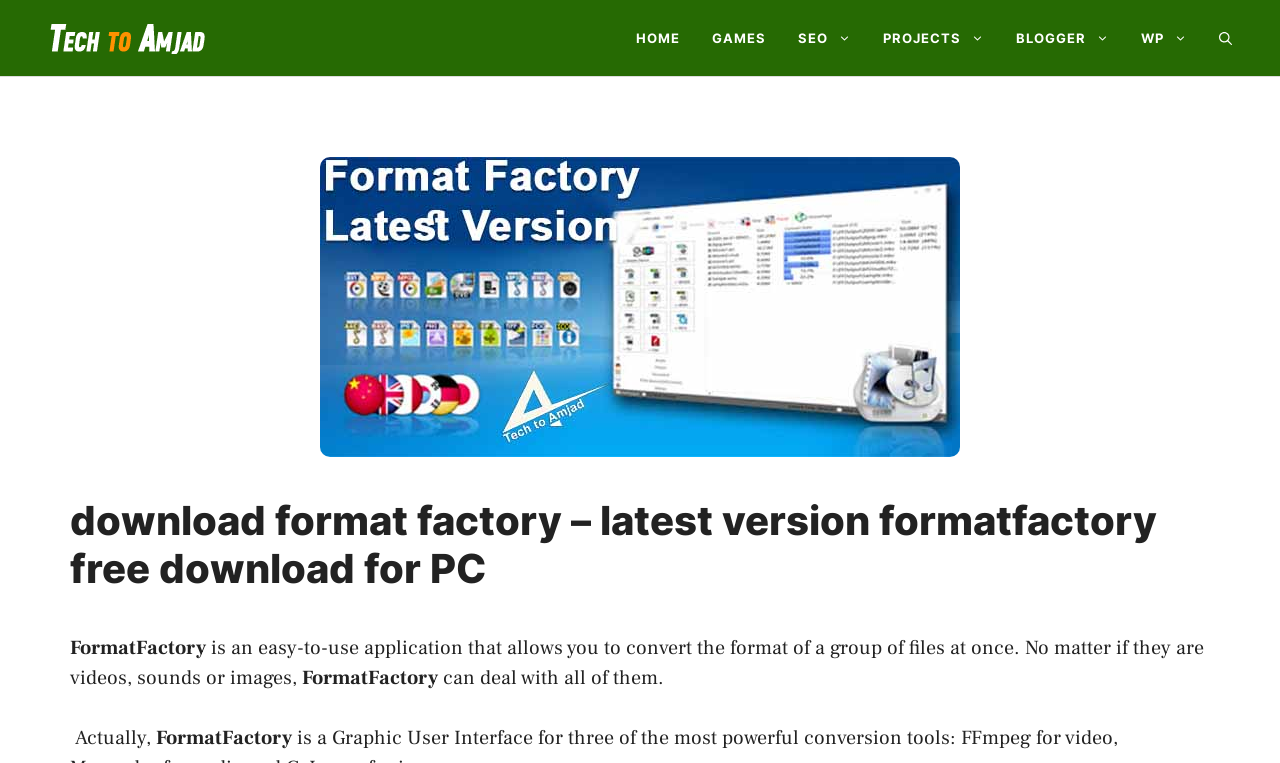Answer the following inquiry with a single word or phrase:
What is the purpose of FormatFactory?

Convert file formats